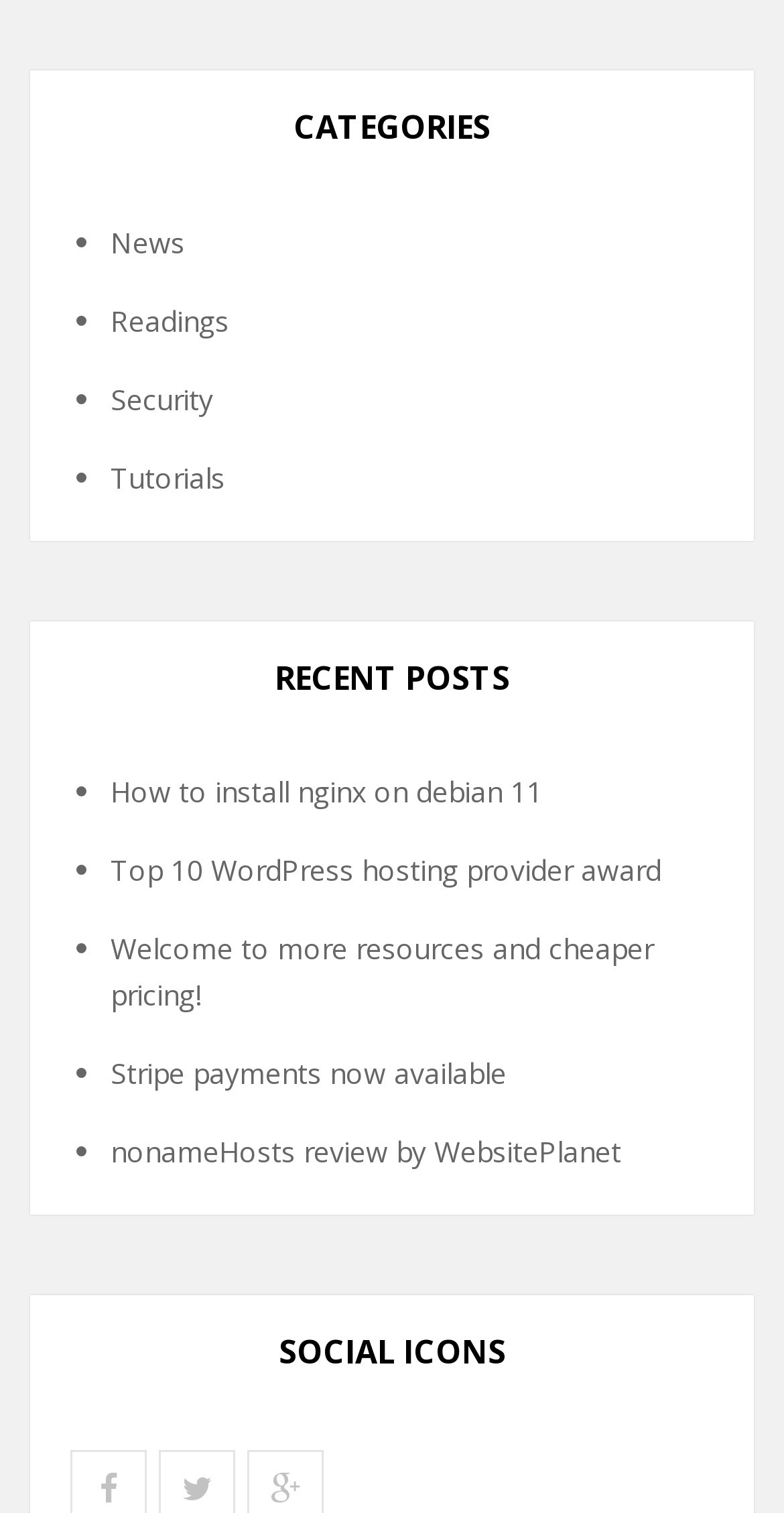Refer to the screenshot and give an in-depth answer to this question: How many recent posts are listed?

I counted the number of links under the 'RECENT POSTS' heading and found 5 links, which correspond to 5 recent posts.